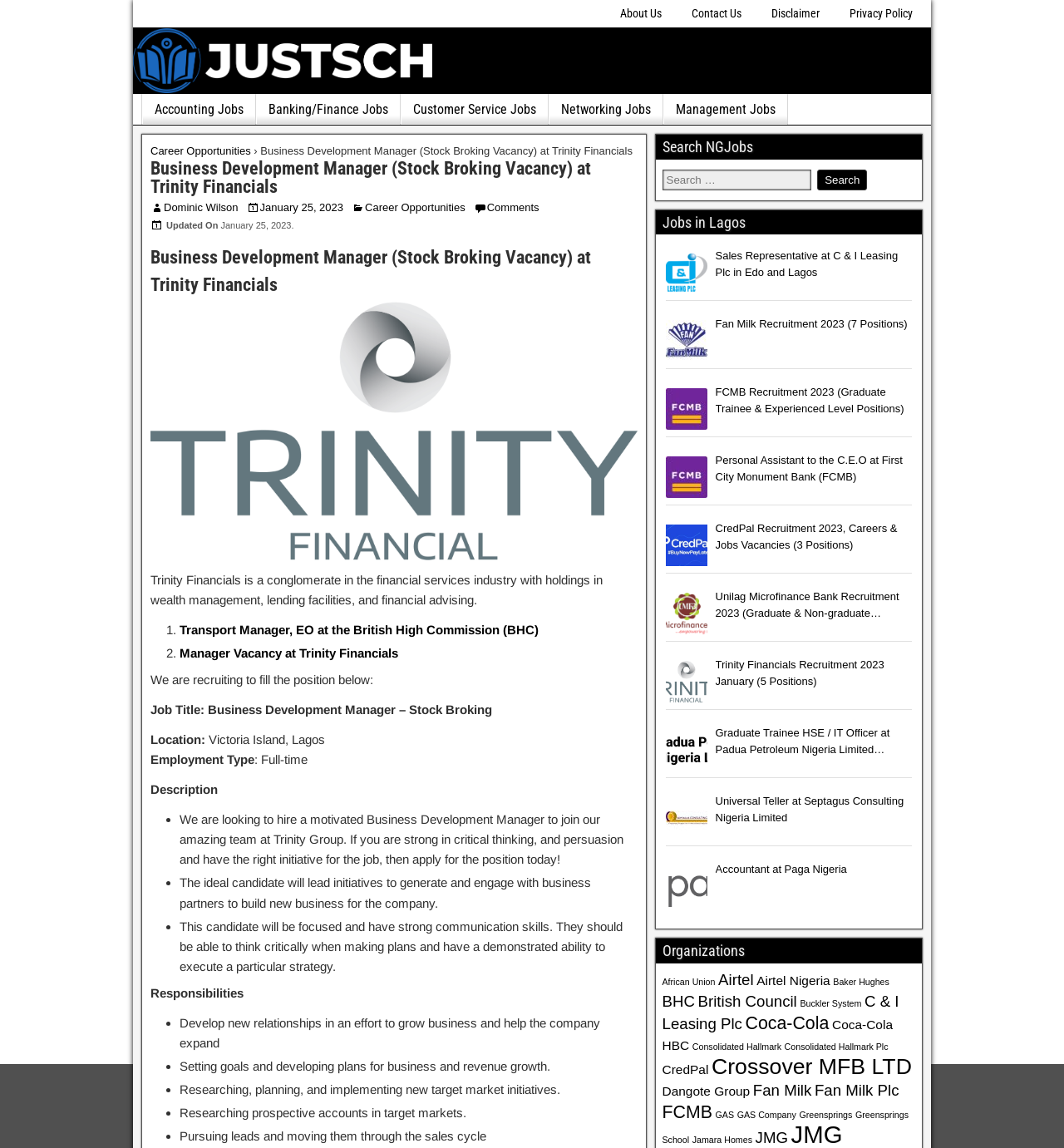Can you provide the bounding box coordinates for the element that should be clicked to implement the instruction: "Apply for Transport Manager job"?

[0.169, 0.543, 0.506, 0.555]